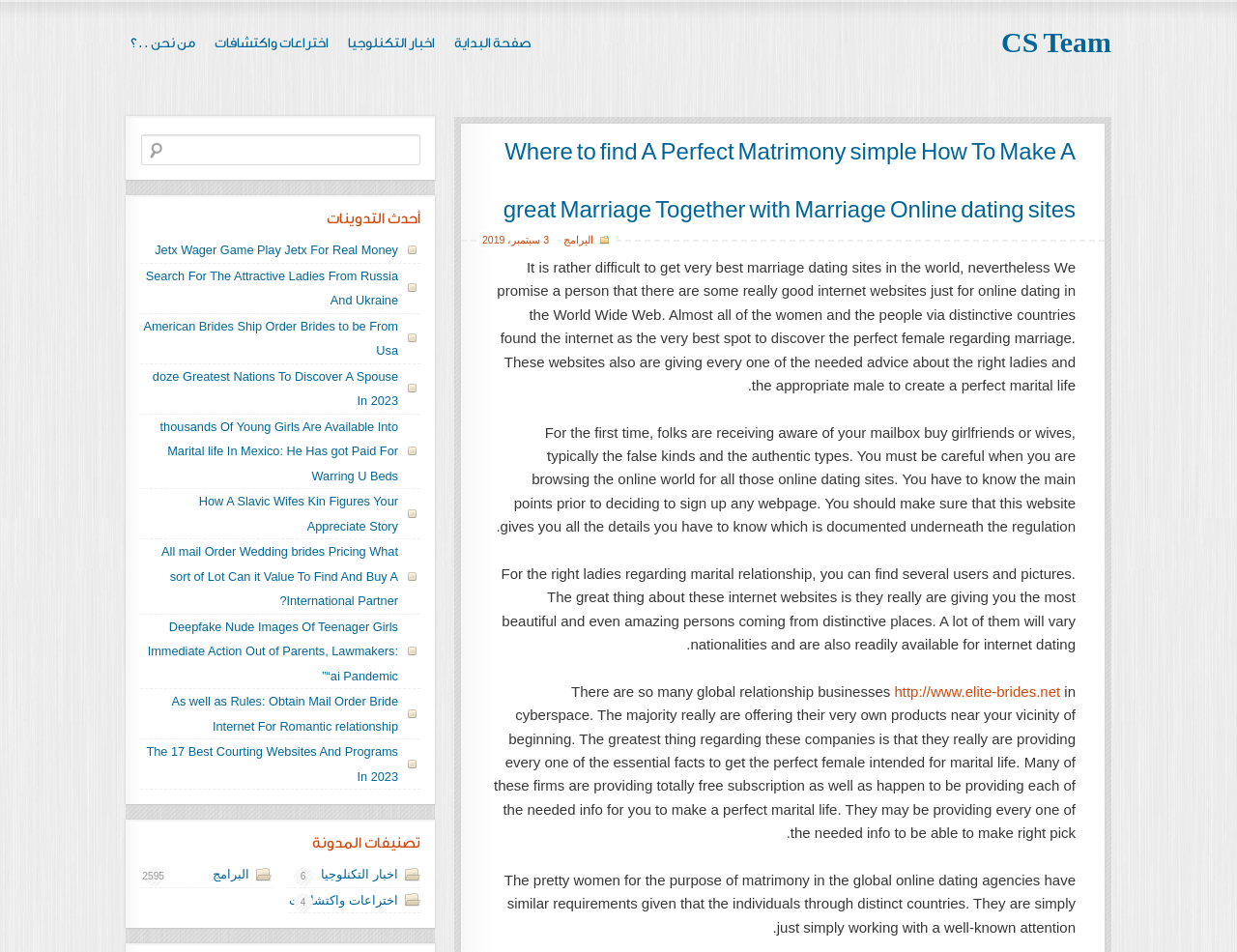Reply to the question with a single word or phrase:
What is the topic of the article 'Jetx Wager Game Play Jetx For Real Money'?

Jetx game